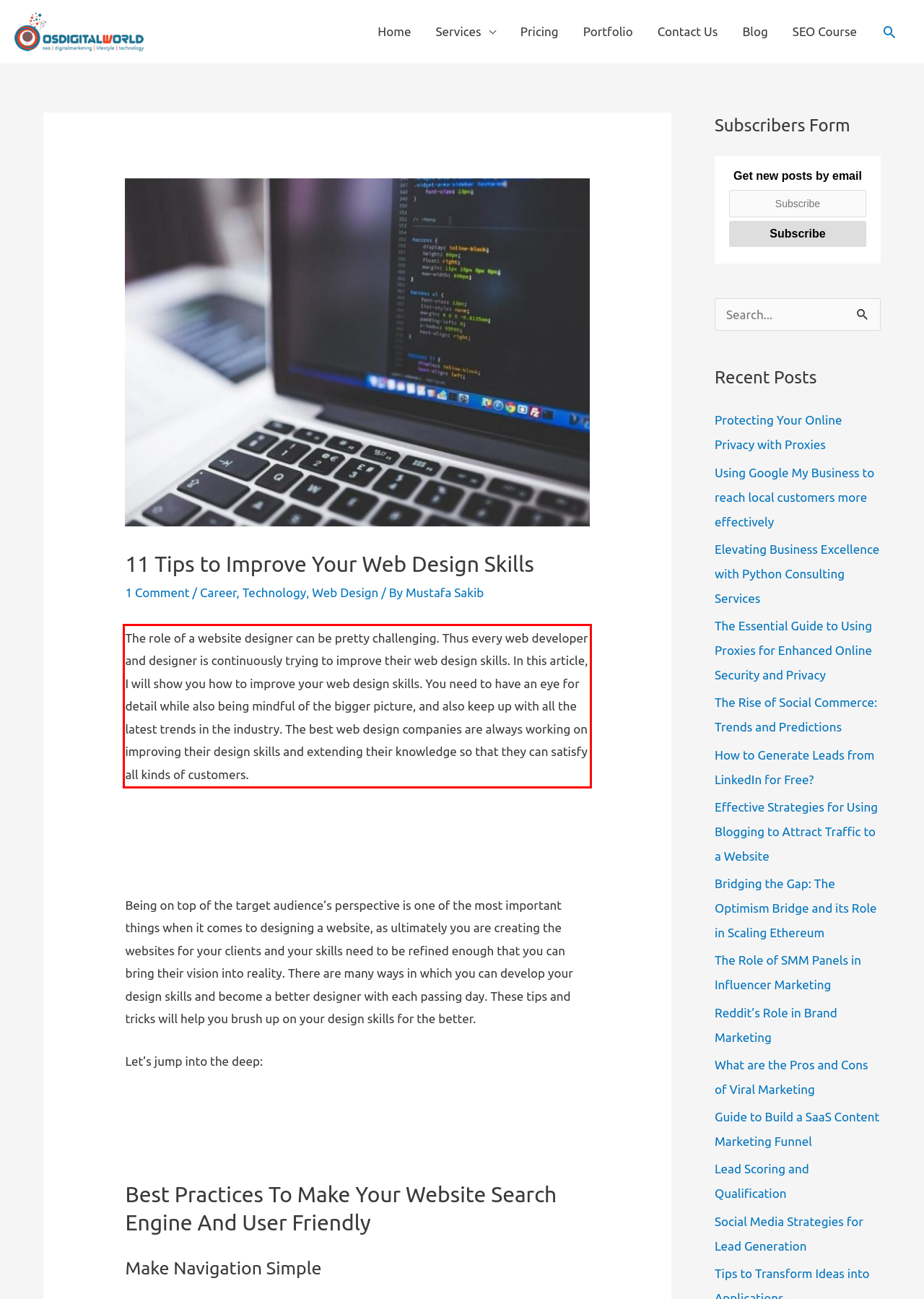Examine the webpage screenshot and use OCR to obtain the text inside the red bounding box.

The role of a website designer can be pretty challenging. Thus every web developer and designer is continuously trying to improve their web design skills. In this article, I will show you how to improve your web design skills. You need to have an eye for detail while also being mindful of the bigger picture, and also keep up with all the latest trends in the industry. The best web design companies are always working on improving their design skills and extending their knowledge so that they can satisfy all kinds of customers.